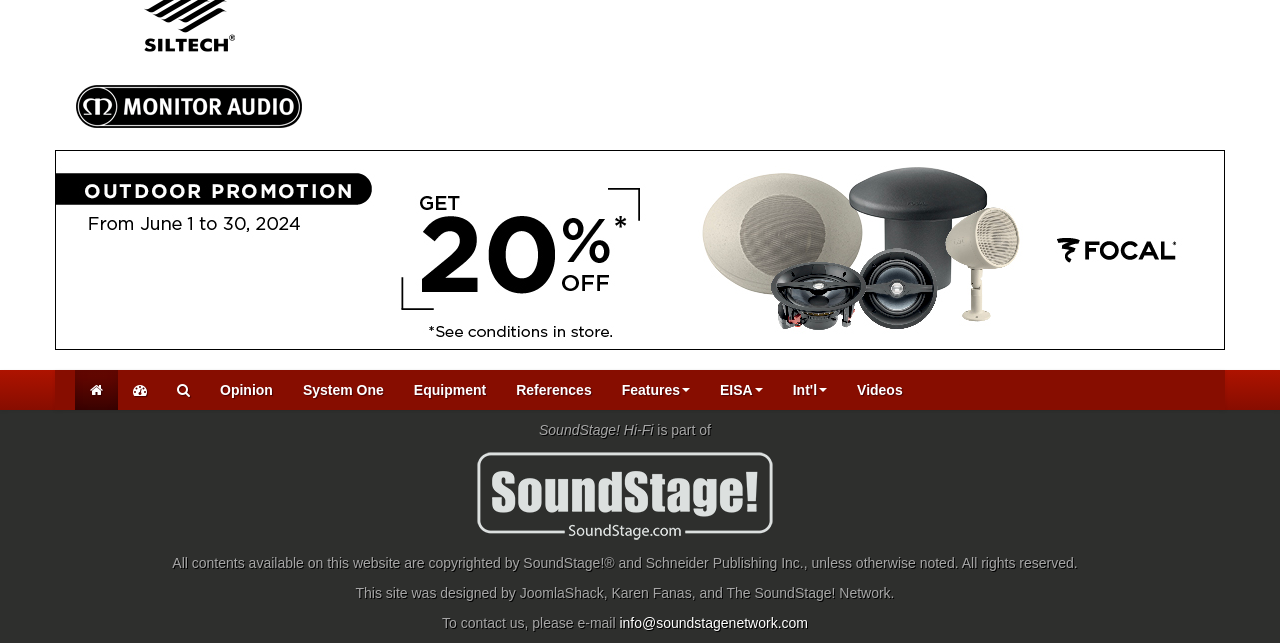Identify the bounding box coordinates of the specific part of the webpage to click to complete this instruction: "View the Opinion page".

[0.16, 0.575, 0.225, 0.638]